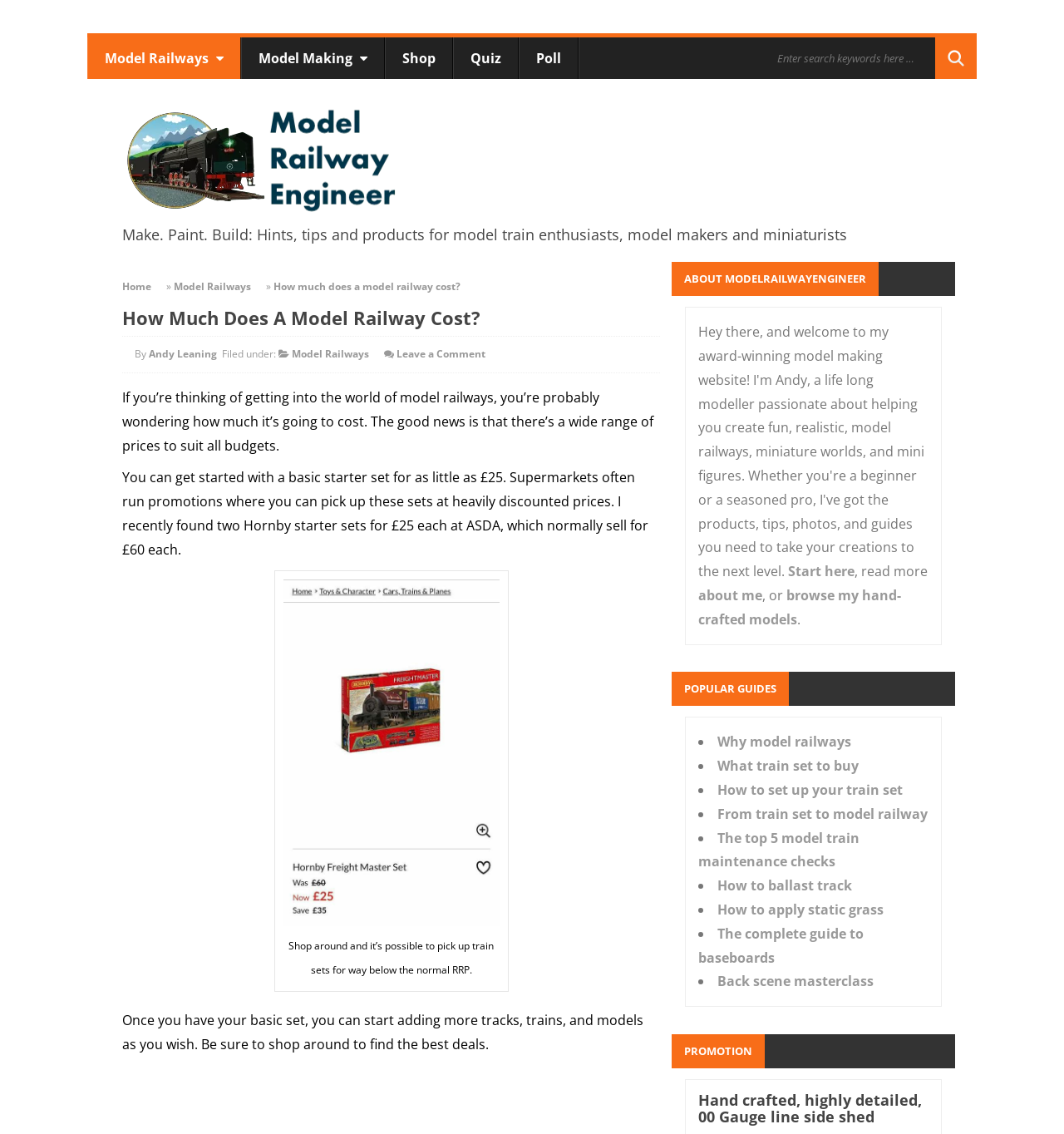Please find the bounding box coordinates (top-left x, top-left y, bottom-right x, bottom-right y) in the screenshot for the UI element described as follows: Why model railways

[0.675, 0.646, 0.8, 0.662]